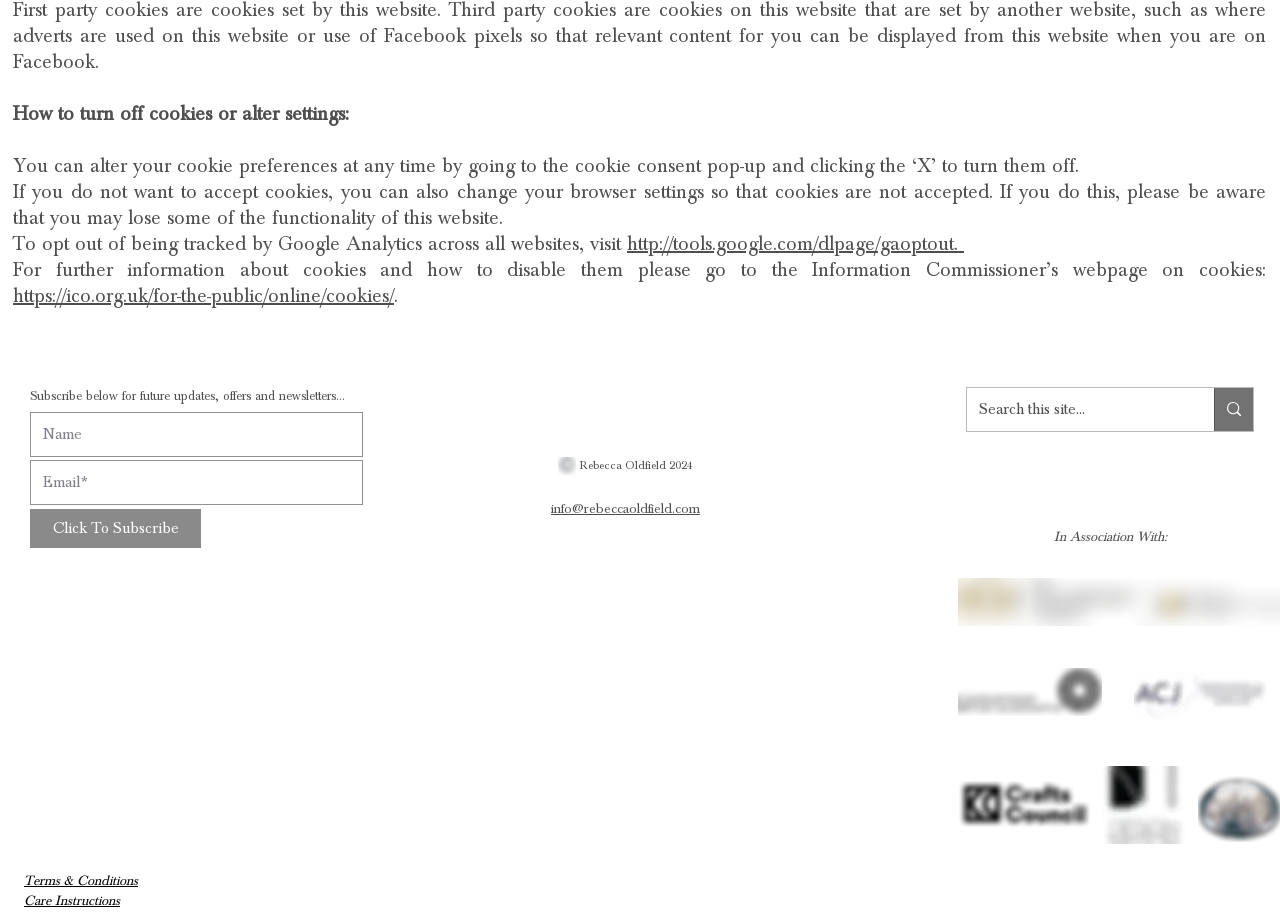Find the bounding box of the element with the following description: "aria-label="Pinterest"". The coordinates must be four float numbers between 0 and 1, formatted as [left, top, right, bottom].

[0.523, 0.423, 0.542, 0.451]